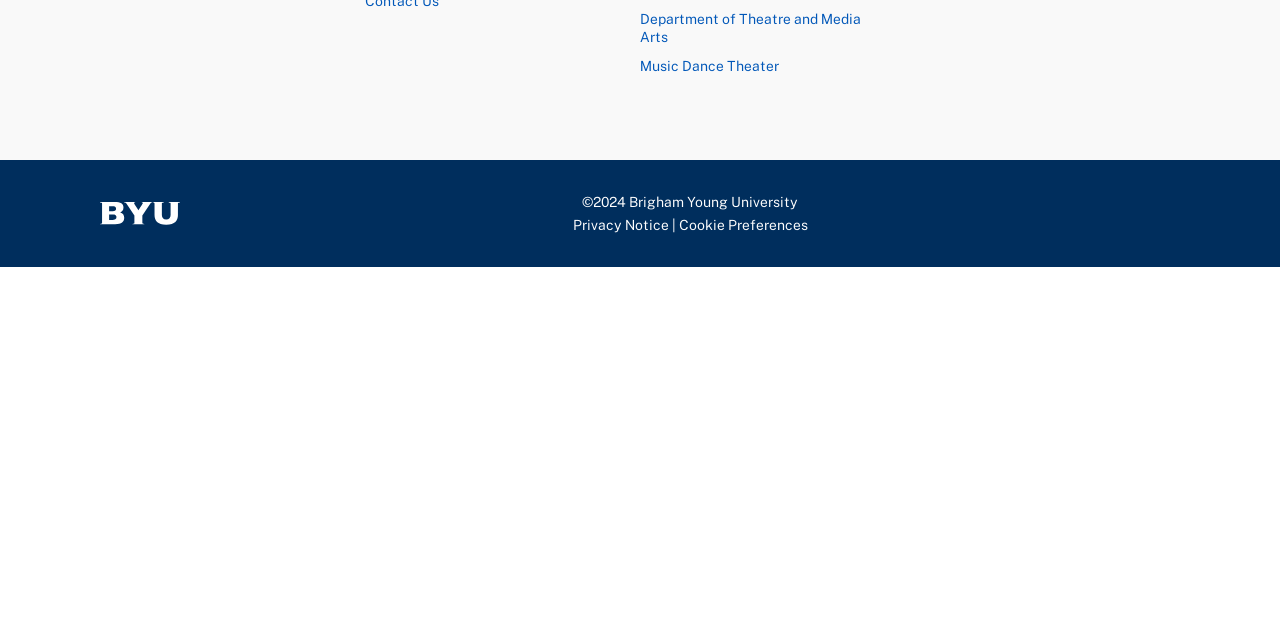Find the bounding box of the UI element described as follows: "Cookie Preferences".

[0.53, 0.338, 0.631, 0.365]